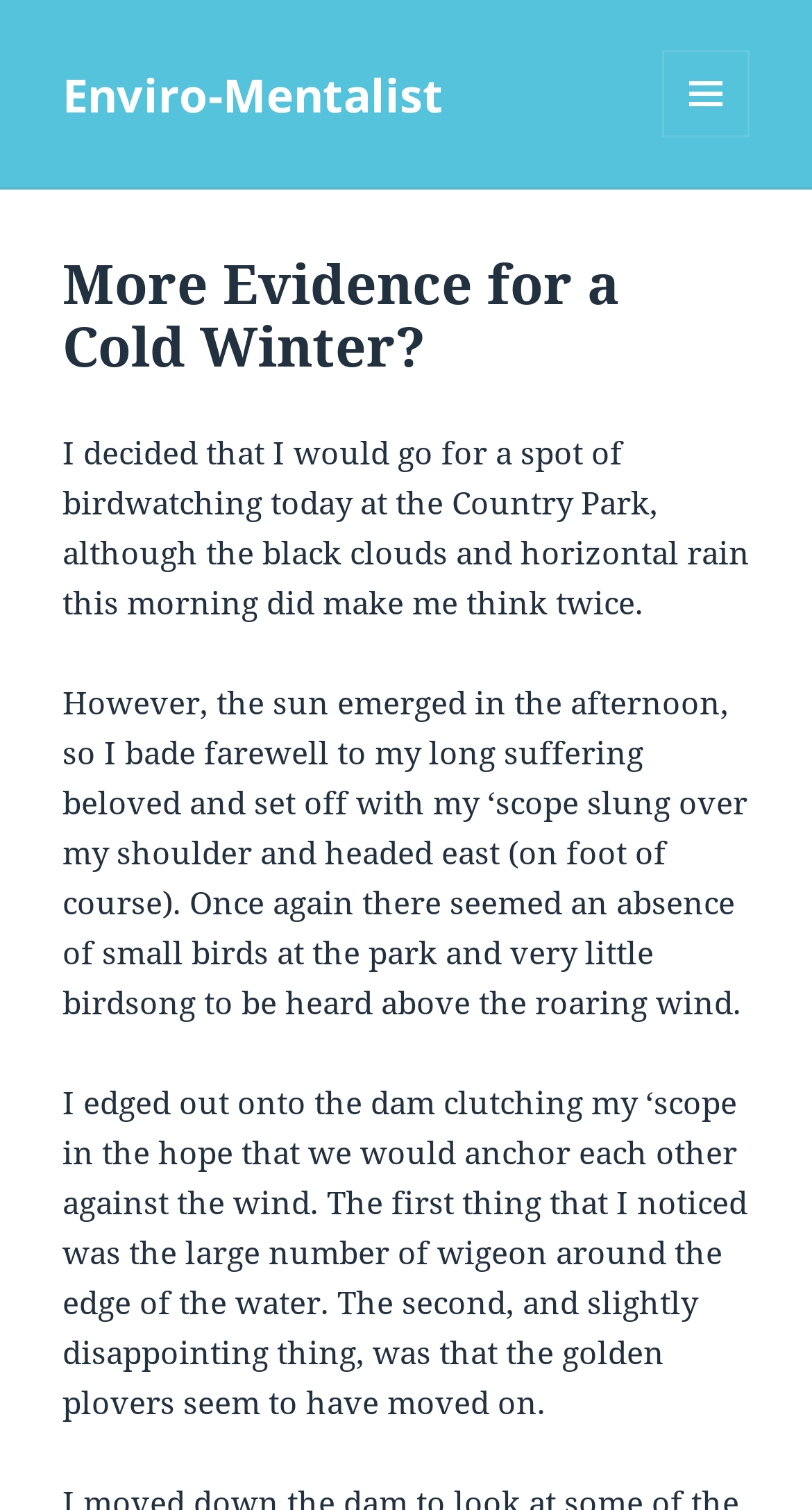What is the author of the article?
Based on the image, answer the question with a single word or brief phrase.

Not specified